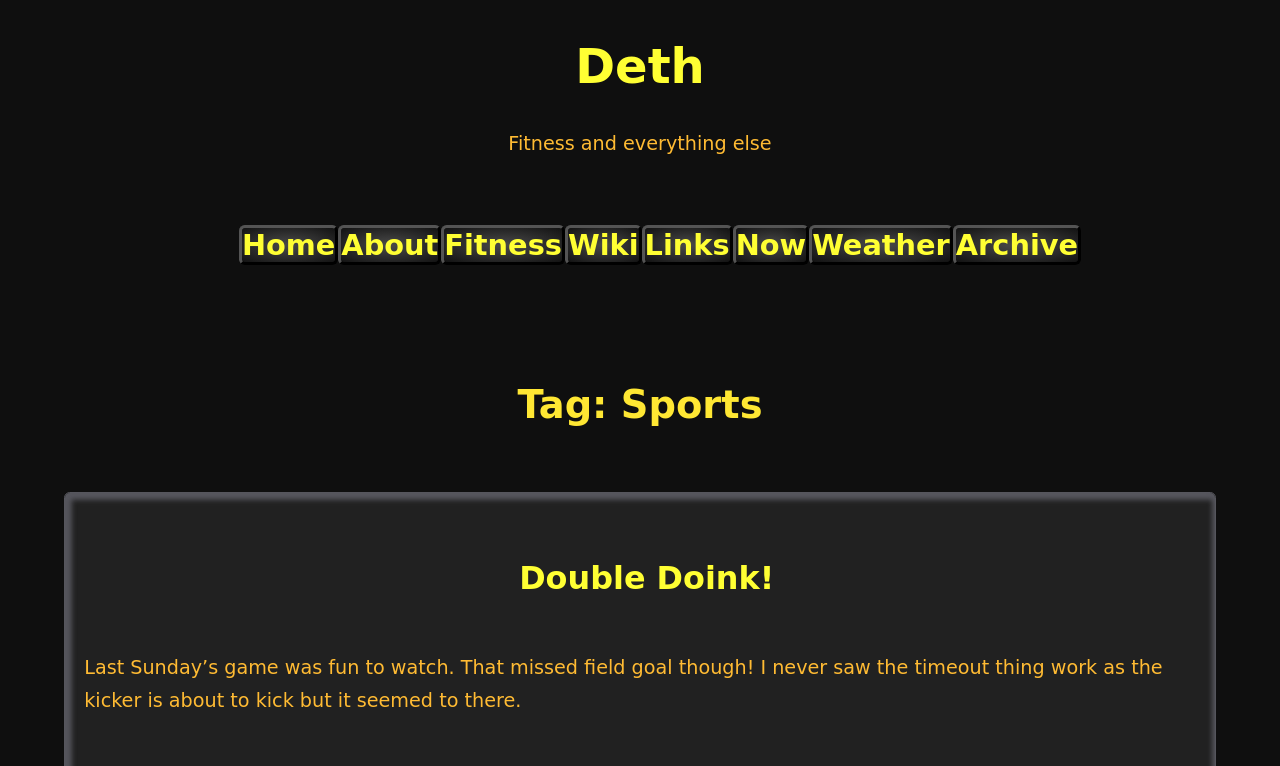Locate the bounding box coordinates of the clickable element to fulfill the following instruction: "read the 'Tag: Sports' header". Provide the coordinates as four float numbers between 0 and 1 in the format [left, top, right, bottom].

[0.053, 0.485, 0.947, 0.573]